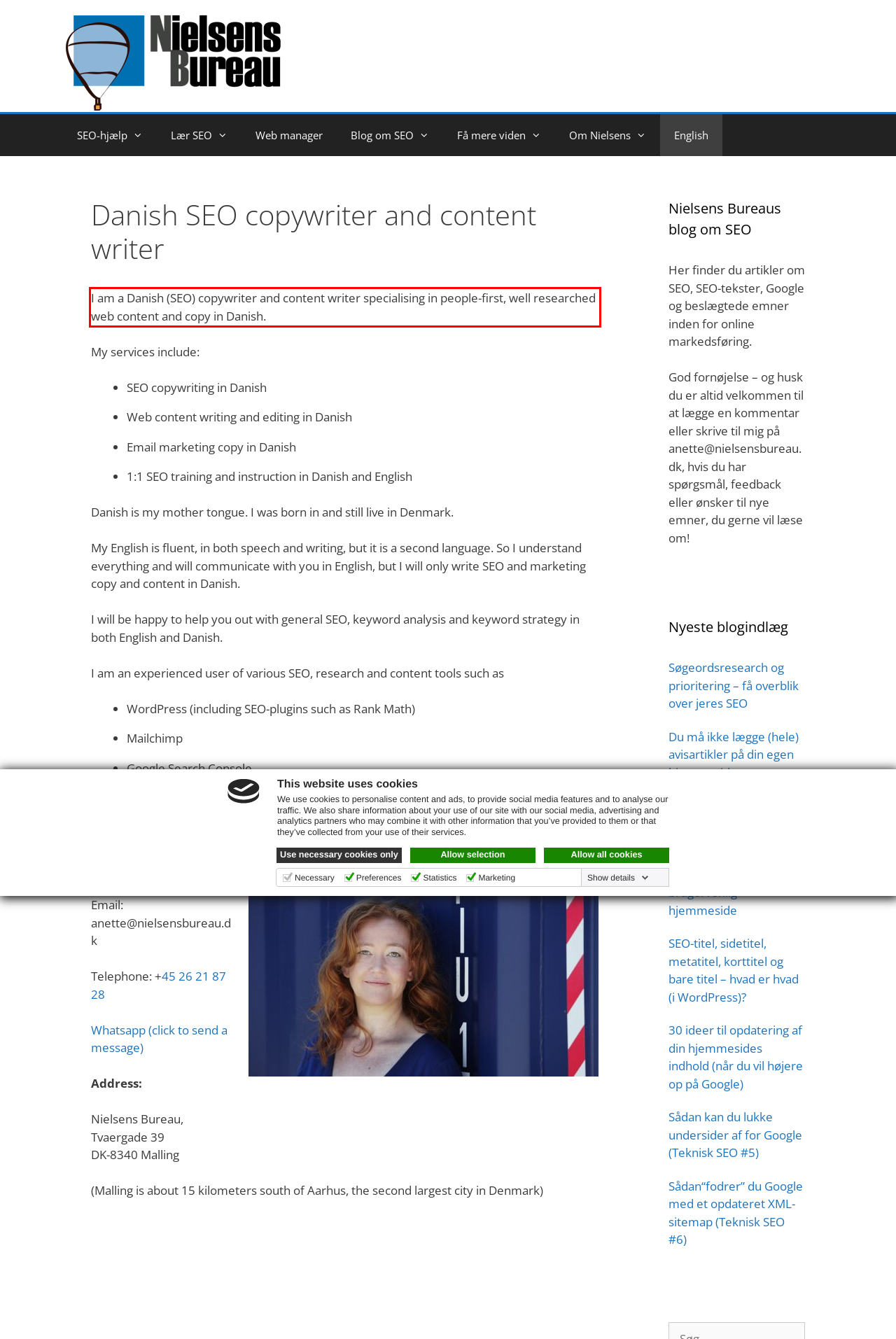You are provided with a screenshot of a webpage that includes a red bounding box. Extract and generate the text content found within the red bounding box.

I am a Danish (SEO) copywriter and content writer specialising in people-first, well researched web content and copy in Danish.